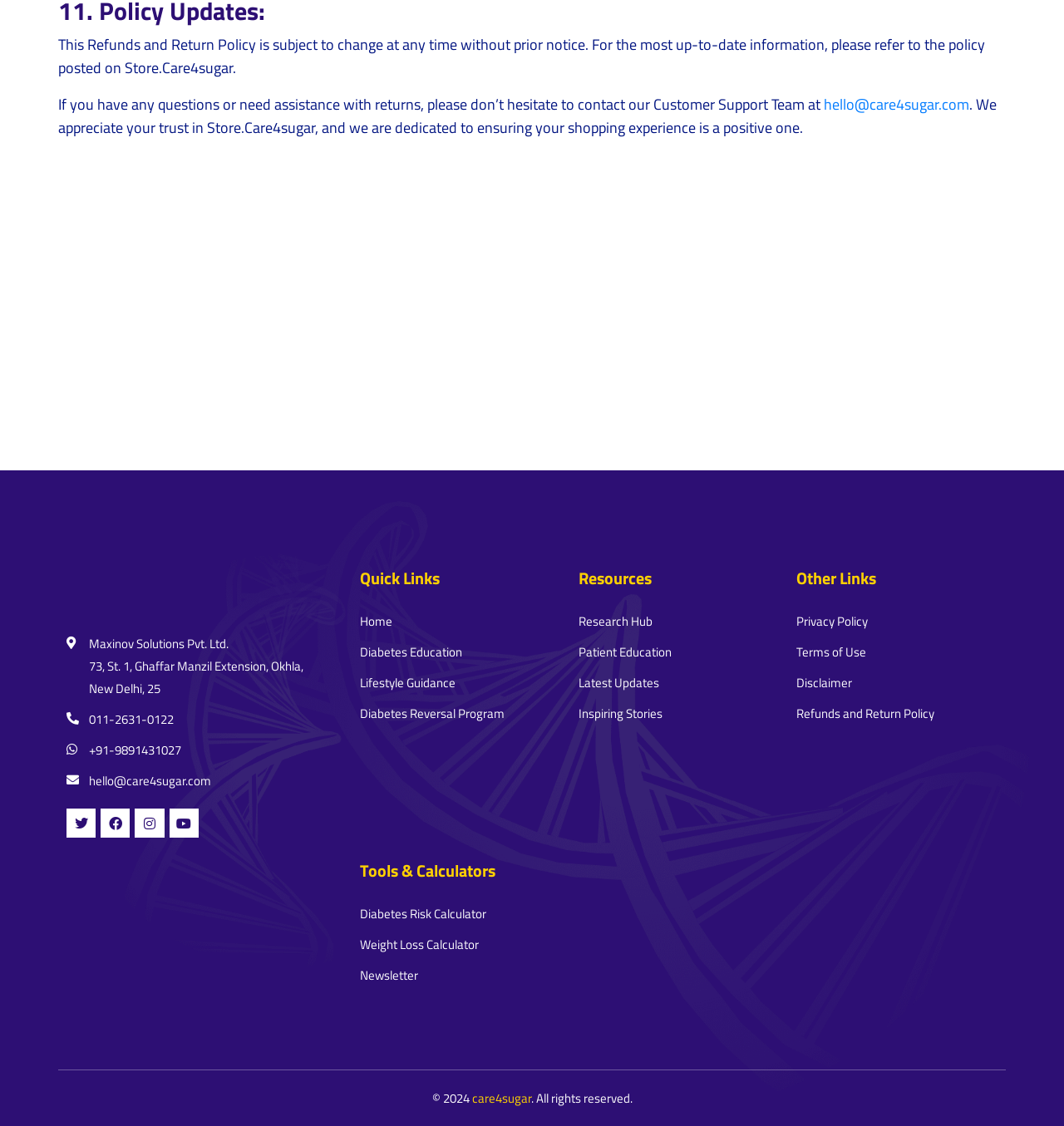How many social media links are available?
Please provide a single word or phrase as your answer based on the screenshot.

4